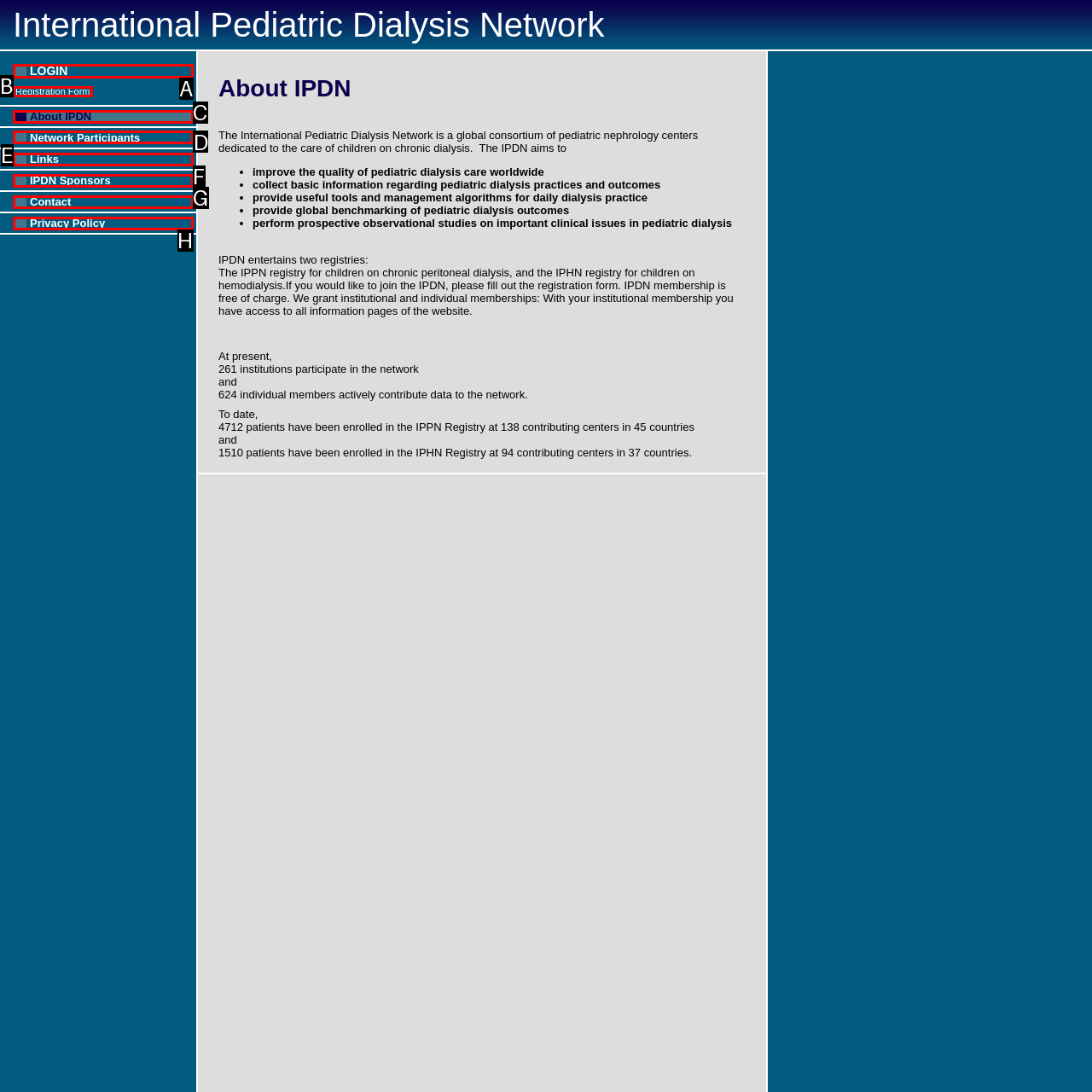For the task: Click on Network Participants, specify the letter of the option that should be clicked. Answer with the letter only.

D